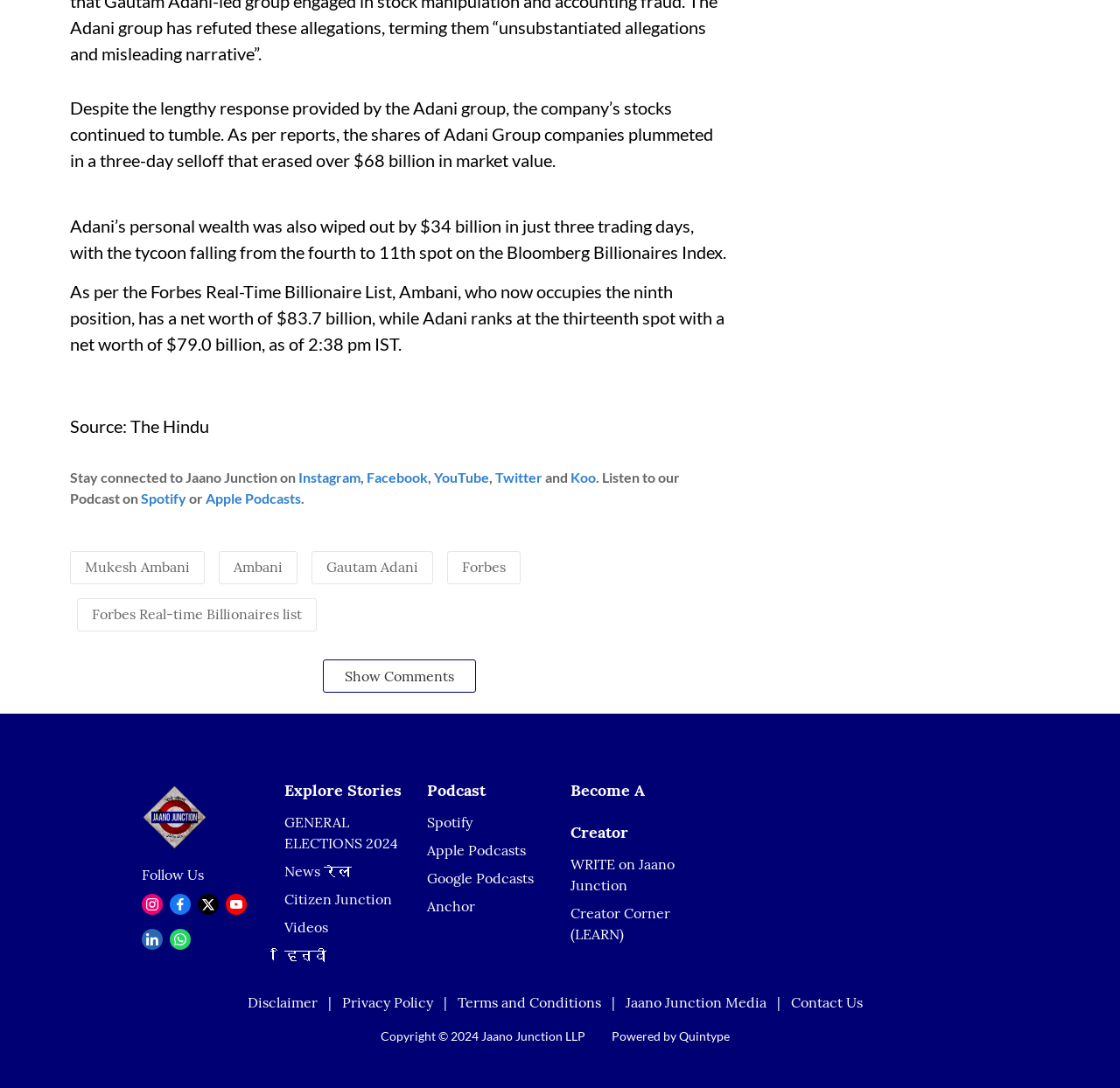Give a short answer using one word or phrase for the question:
How can I contact Jaano Junction?

Through the Contact Us link